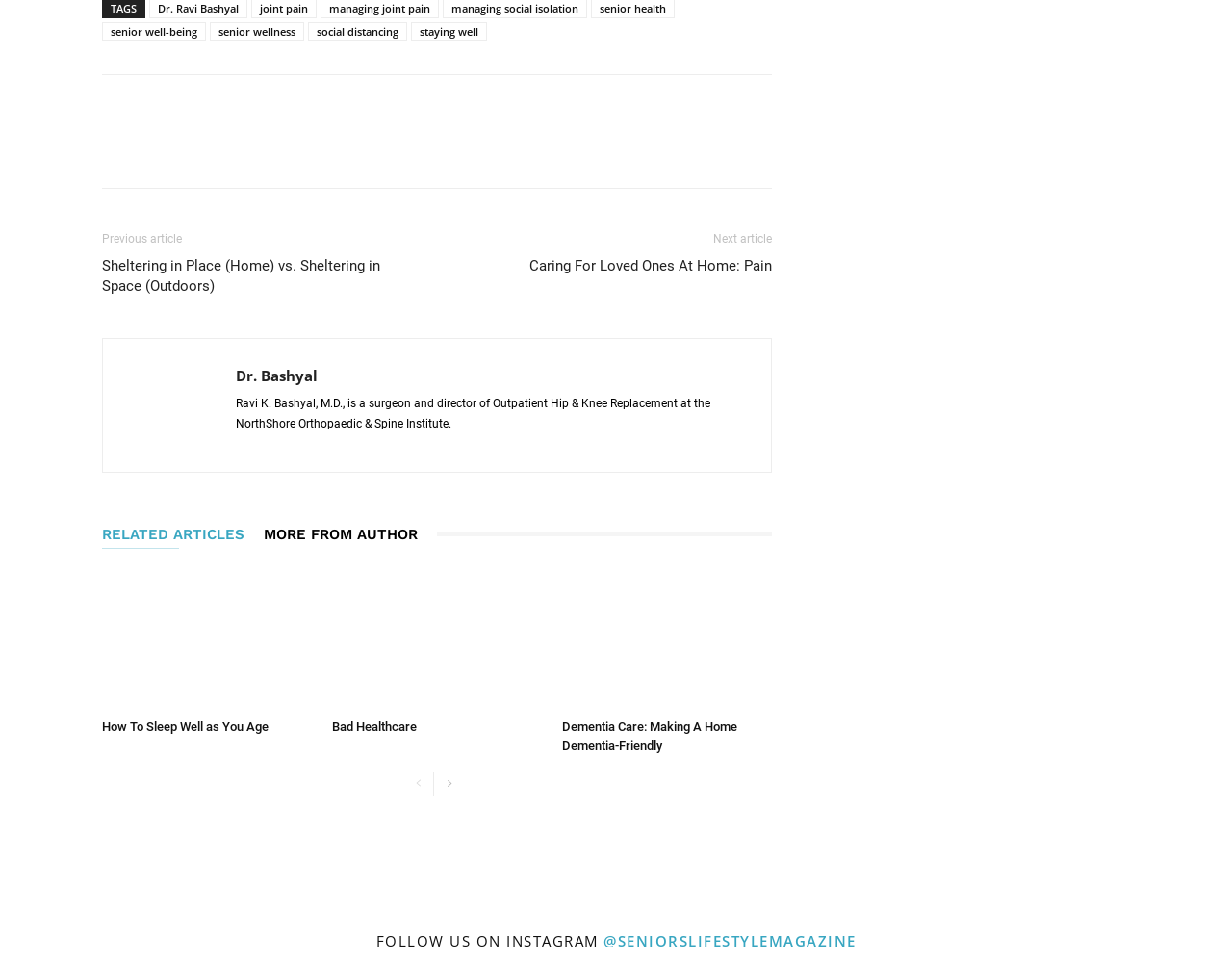Pinpoint the bounding box coordinates of the area that must be clicked to complete this instruction: "check related articles".

[0.083, 0.54, 0.627, 0.571]